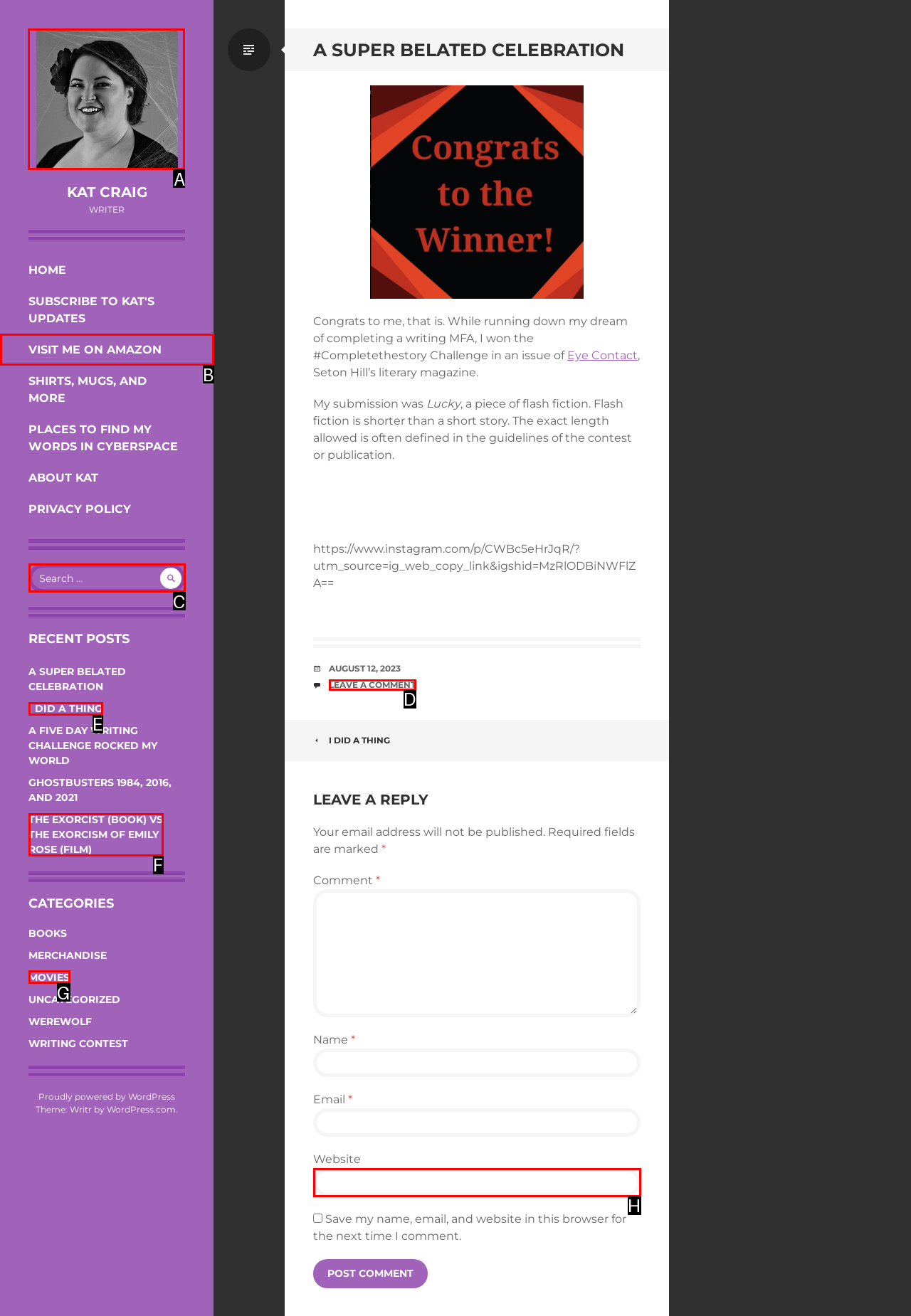Indicate which lettered UI element to click to fulfill the following task: Visit Kat Craig's homepage
Provide the letter of the correct option.

A